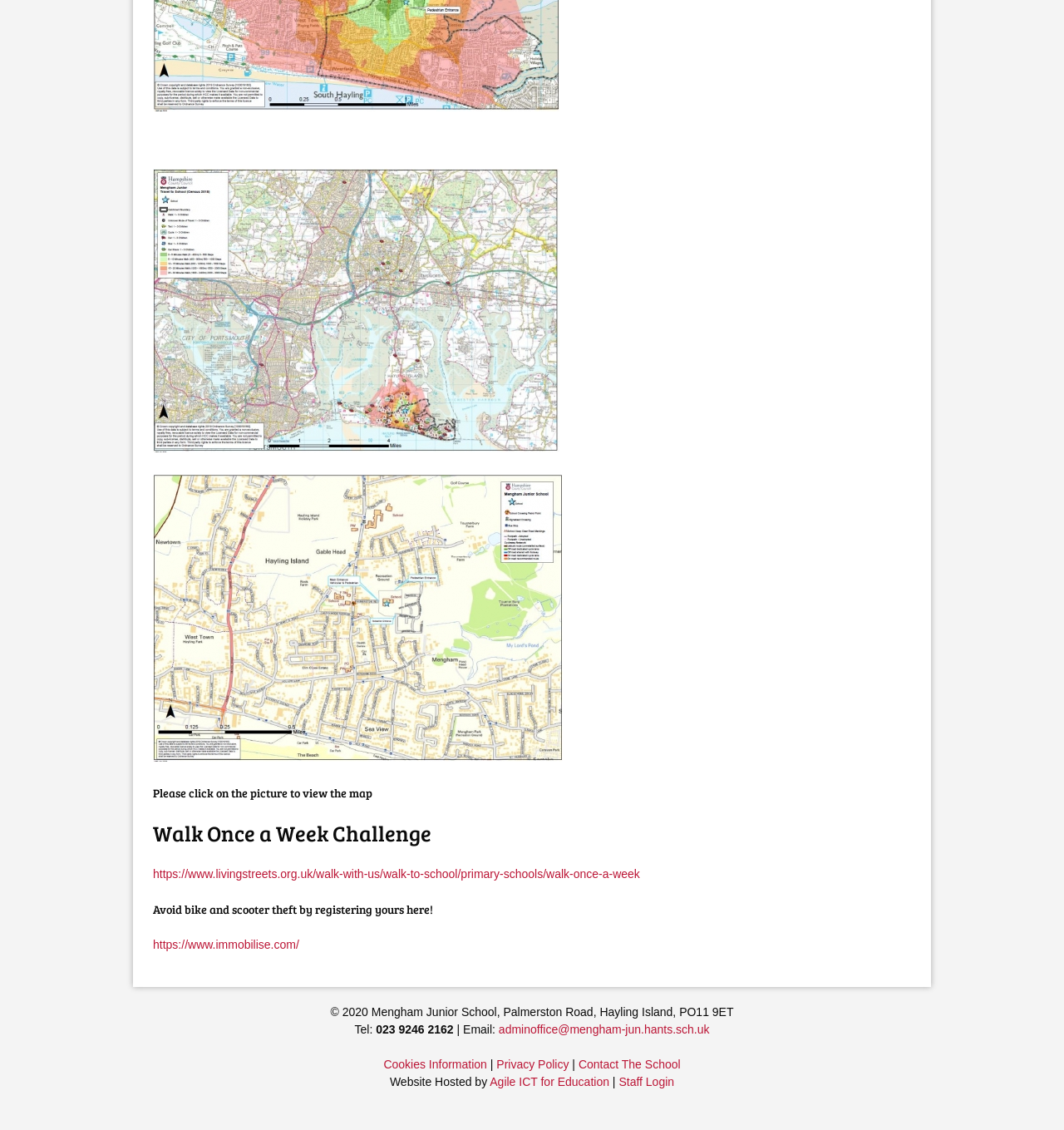Given the element description, predict the bounding box coordinates in the format (top-left x, top-left y, bottom-right x, bottom-right y). Make sure all values are between 0 and 1. Here is the element description: Shotgun House

None